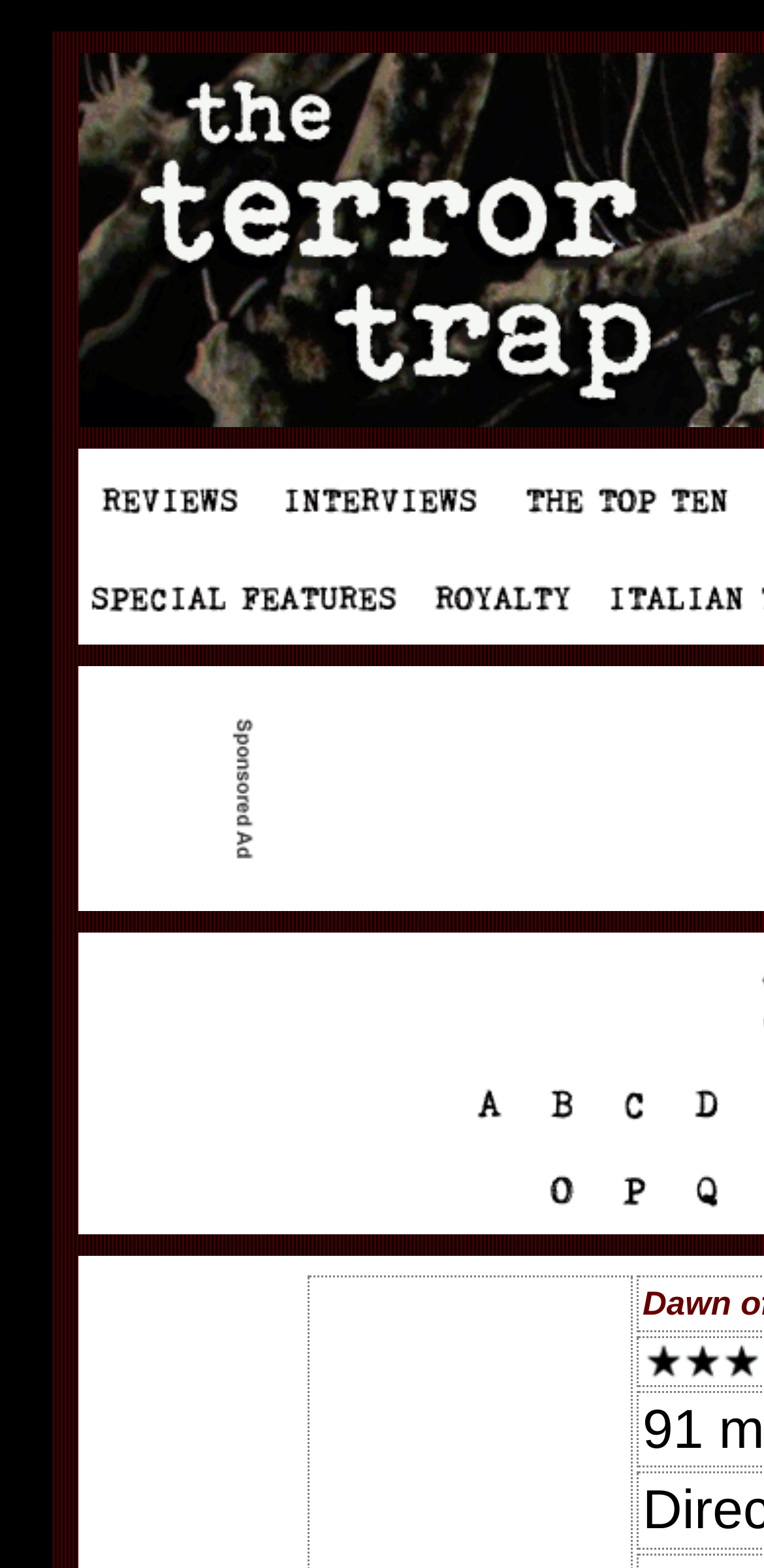Please identify the bounding box coordinates of the clickable region that I should interact with to perform the following instruction: "Explore the related link". The coordinates should be expressed as four float numbers between 0 and 1, i.e., [left, top, right, bottom].

[0.782, 0.716, 0.877, 0.737]